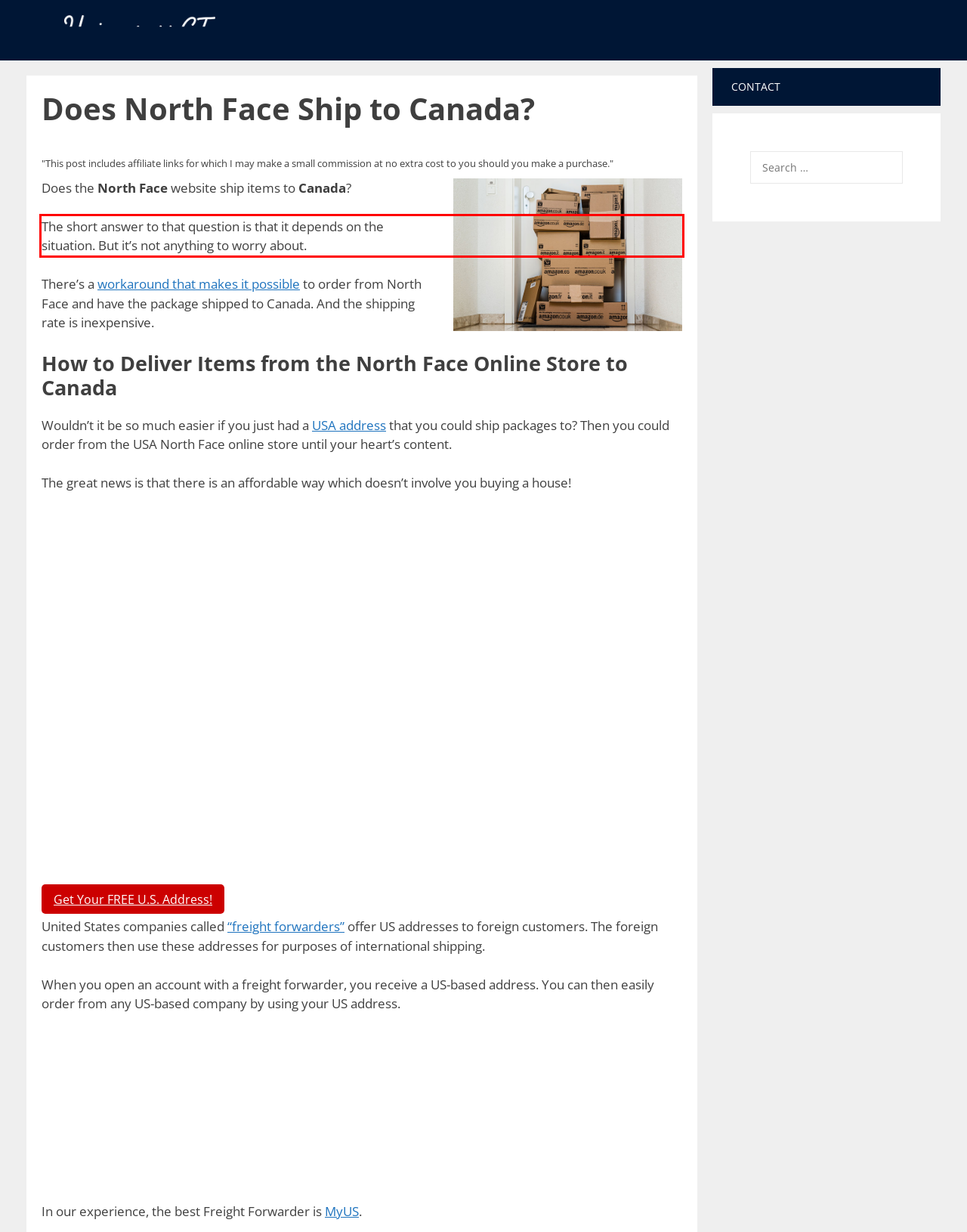Using OCR, extract the text content found within the red bounding box in the given webpage screenshot.

The short answer to that question is that it depends on the situation. But it’s not anything to worry about.